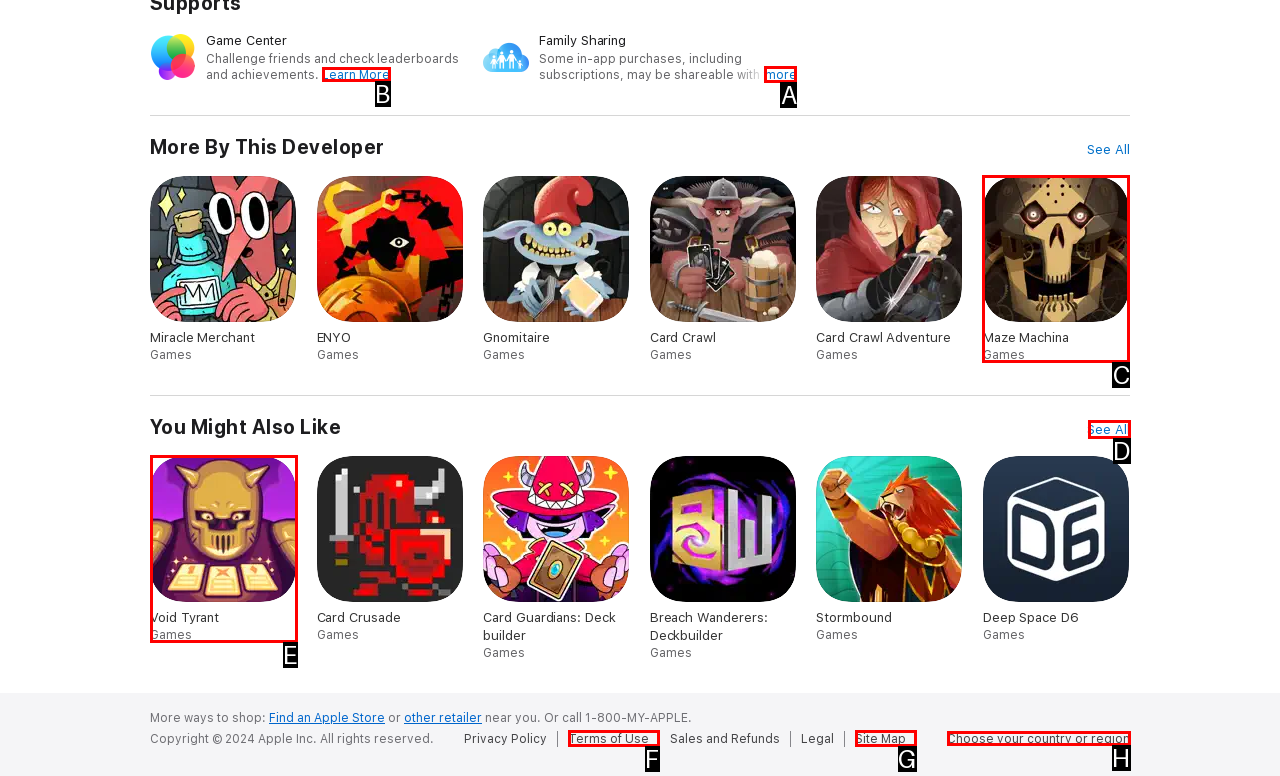Point out which HTML element you should click to fulfill the task: Check out You Might Also Like.
Provide the option's letter from the given choices.

D